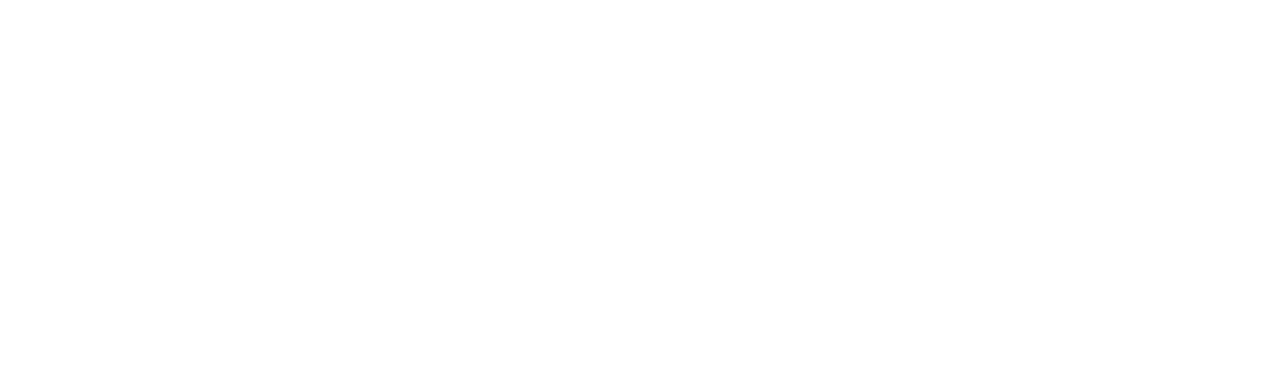Please find the bounding box coordinates (top-left x, top-left y, bottom-right x, bottom-right y) in the screenshot for the UI element described as follows: Follow

[0.162, 0.557, 0.188, 0.641]